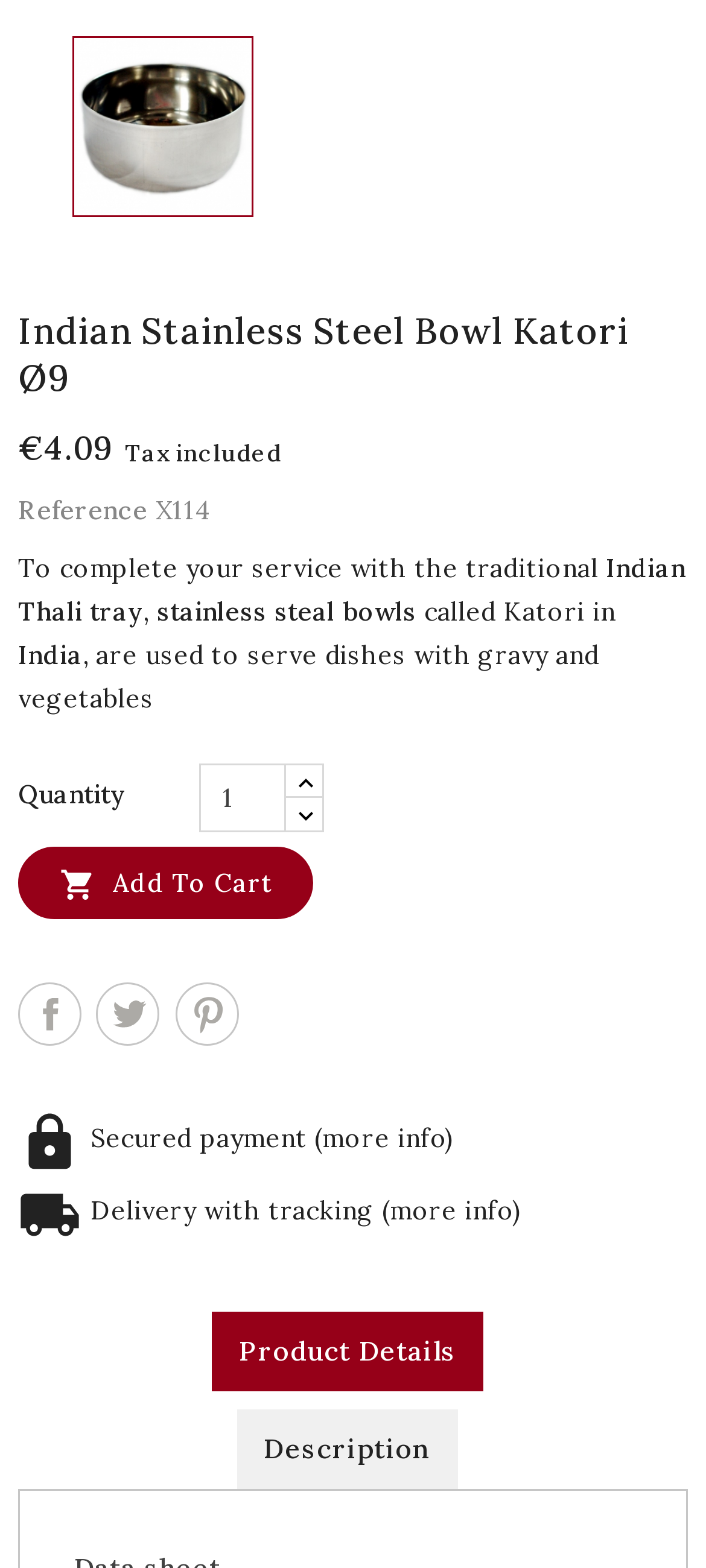What is the purpose of the Indian Thali tray?
Answer the question with a detailed explanation, including all necessary information.

The purpose of the Indian Thali tray can be found in the StaticText element with the text ', are used to serve dishes with gravy and vegetables' which is located below the product description.